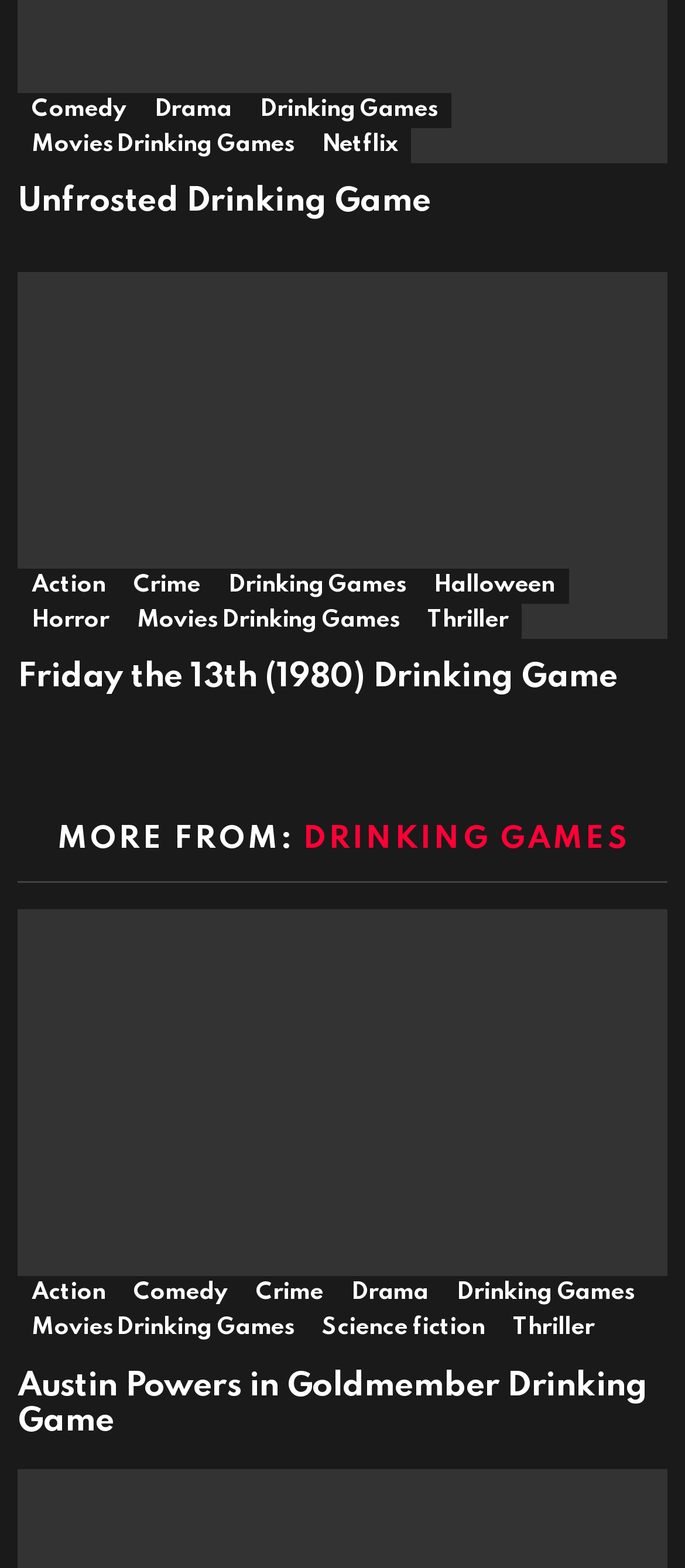Using the elements shown in the image, answer the question comprehensively: How many links are under the 'Unfrosted Drinking Game' heading?

I examined the 'Unfrosted Drinking Game' section and found only one link, which is 'Unfrosted Drinking Game'.